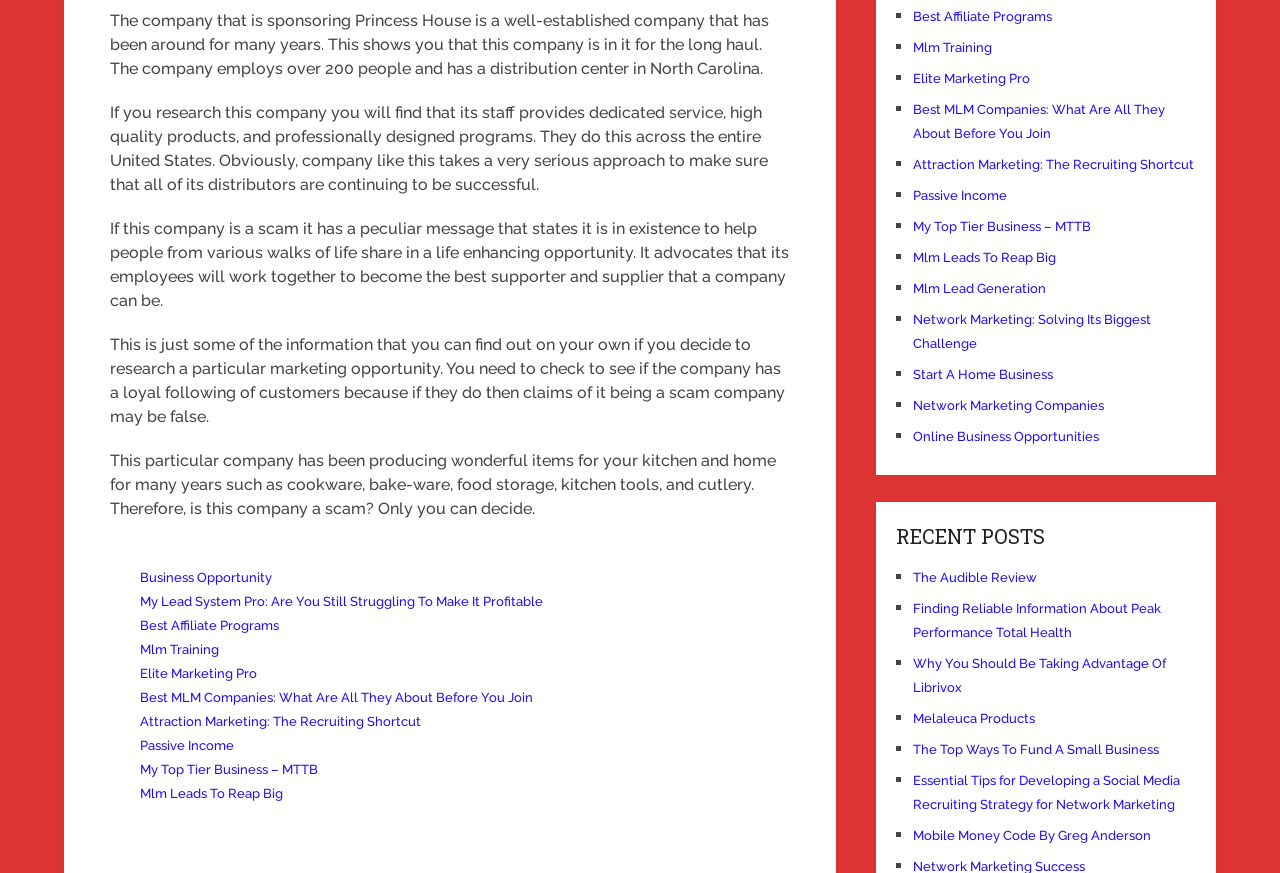Identify the bounding box for the element characterized by the following description: "Mlm Training".

[0.713, 0.046, 0.775, 0.063]